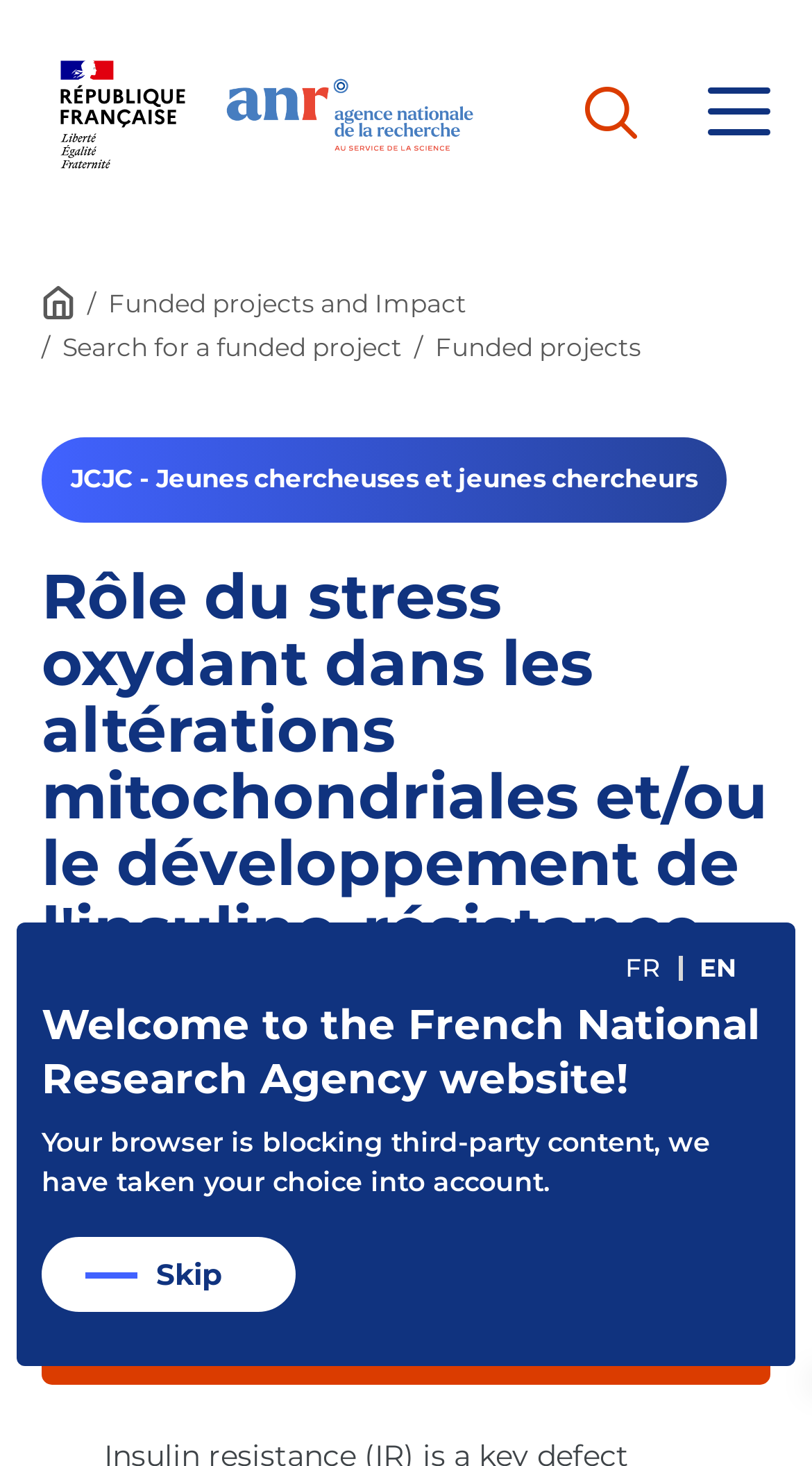Utilize the information from the image to answer the question in detail:
What is the topic of the funded project?

The topic of the funded project is insulin resistance, as indicated by the heading element with the text 'Rôle du stress oxydant dans les altérations mitochondriales et/ou le développement de l'insulino-résistance dans le muscle squelettique.'.